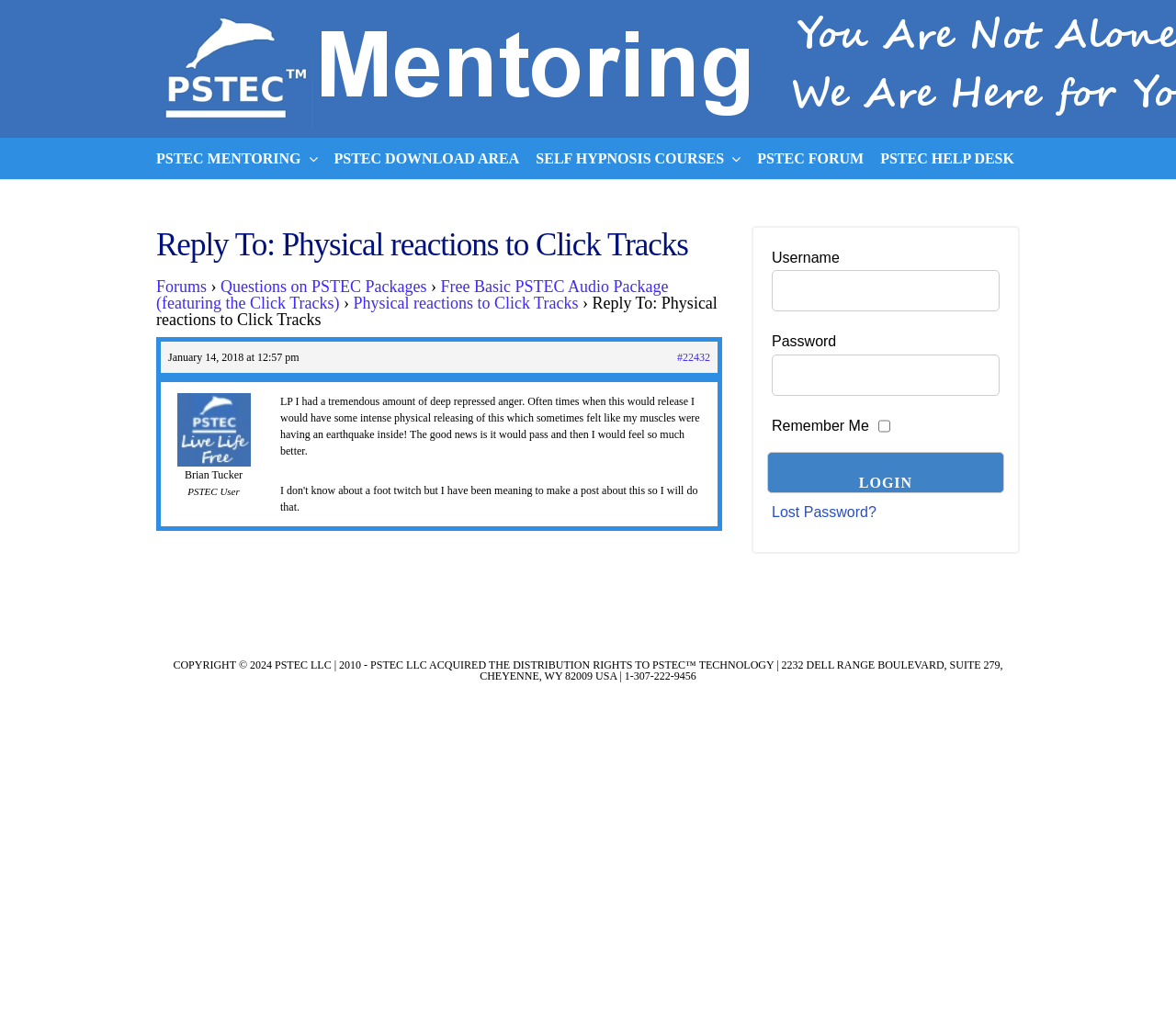Please provide a brief answer to the following inquiry using a single word or phrase:
What is the name of the forum section?

Questions on PSTEC Packages